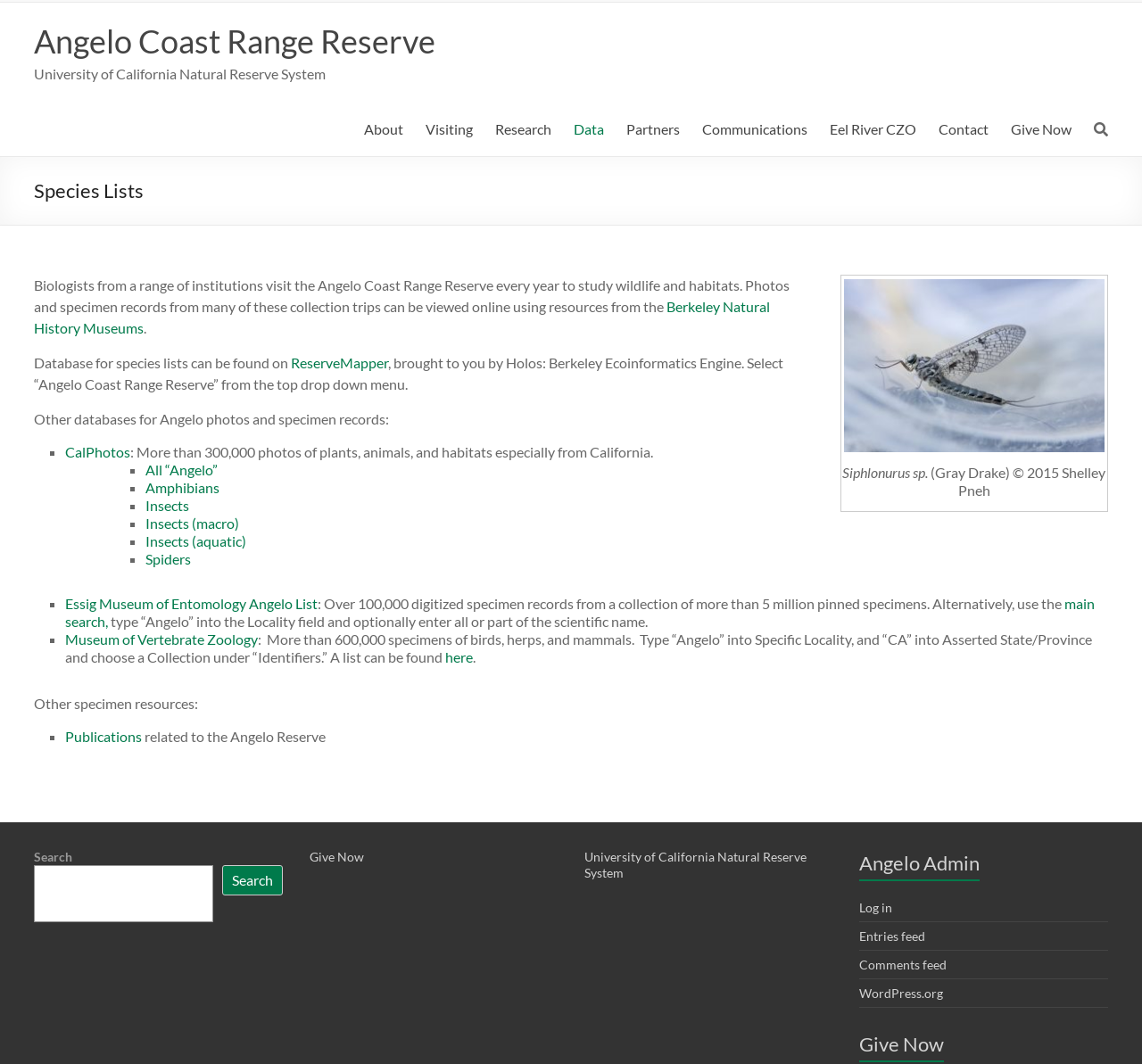Locate the bounding box coordinates of the clickable region to complete the following instruction: "Register to vote."

None